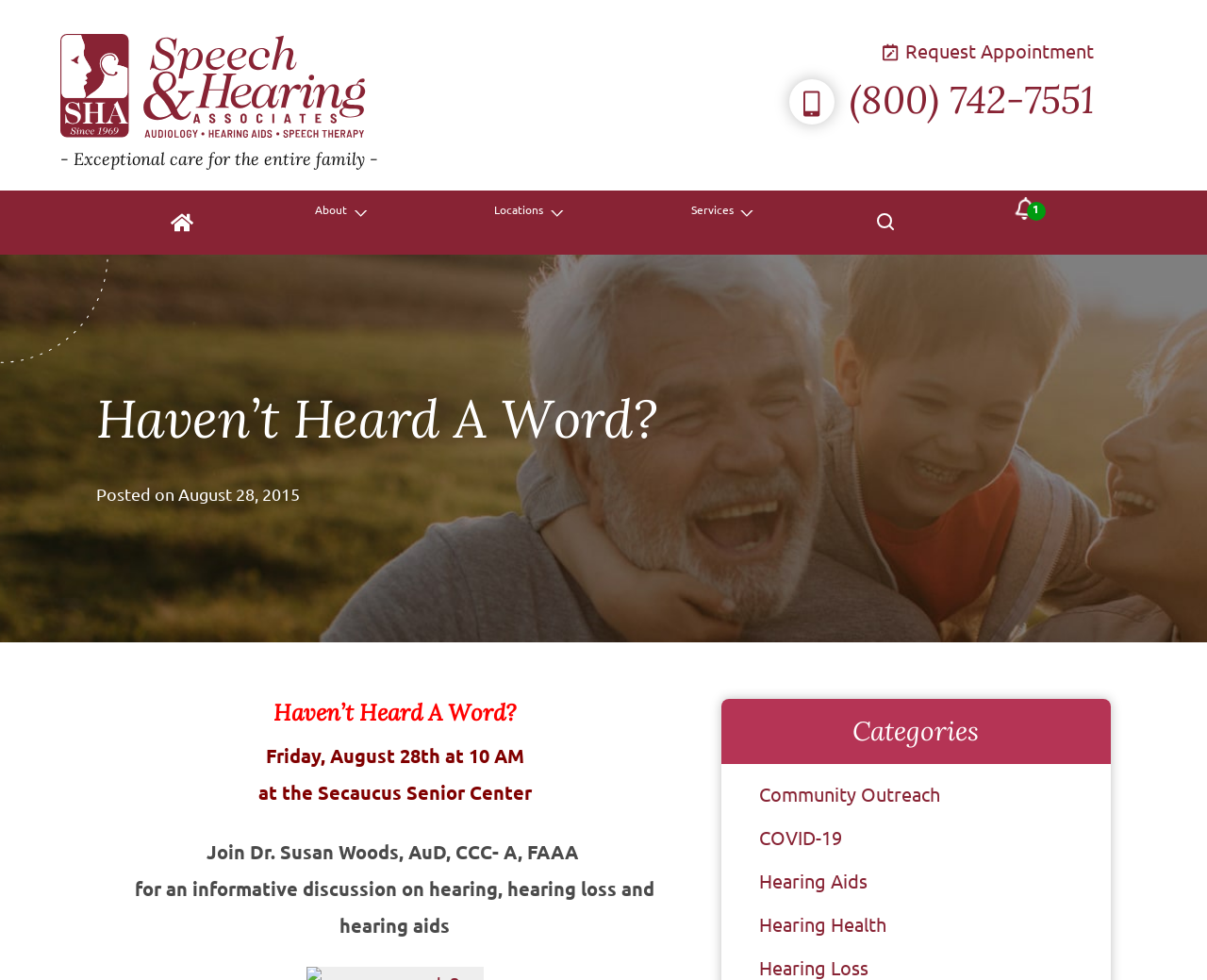Locate the bounding box coordinates of the element I should click to achieve the following instruction: "Click on the Speech & Hearing Associates Home link".

[0.05, 0.035, 0.313, 0.16]